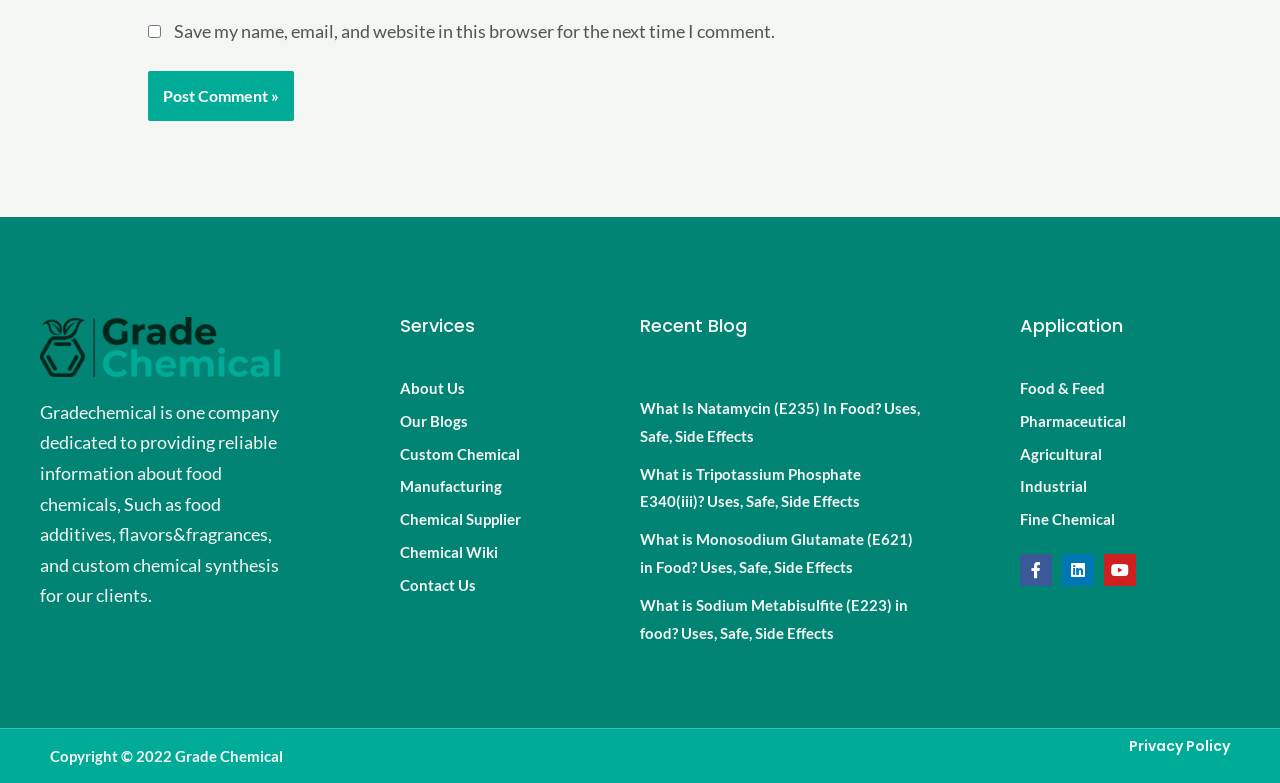Determine the bounding box coordinates of the clickable element necessary to fulfill the instruction: "Read the article 'What Is Natamycin (E235) In Food? Uses, Safe, Side Effects'". Provide the coordinates as four float numbers within the 0 to 1 range, i.e., [left, top, right, bottom].

[0.5, 0.509, 0.719, 0.568]